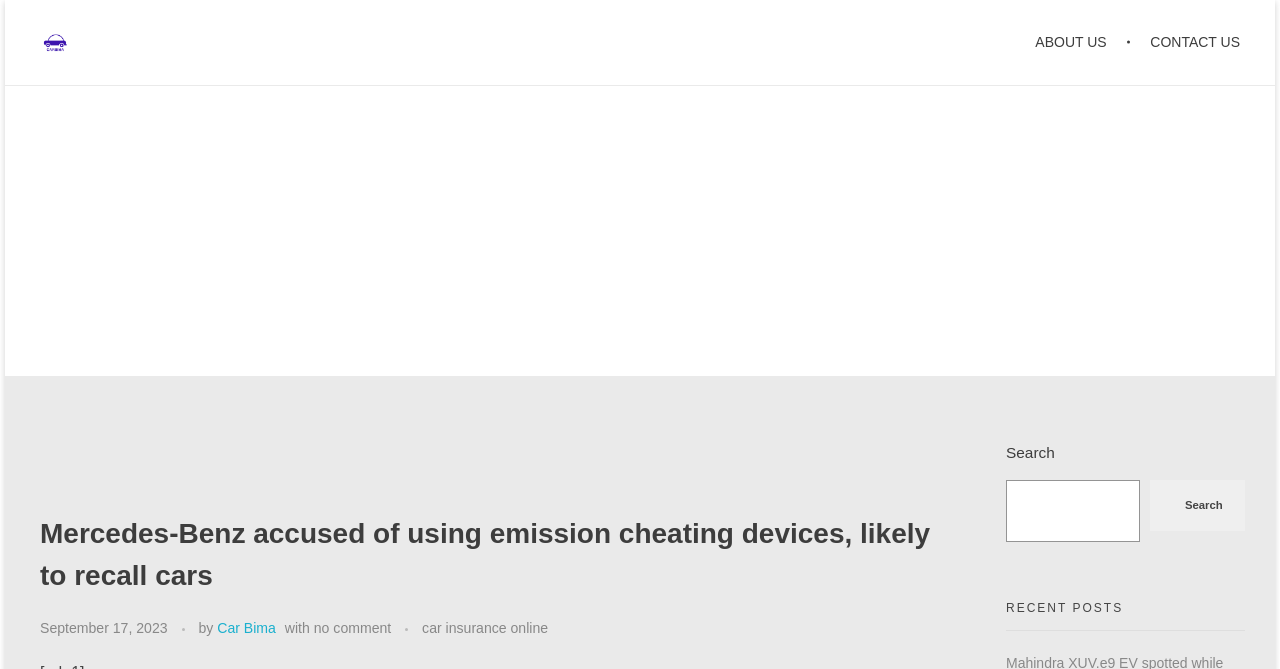Refer to the image and offer a detailed explanation in response to the question: What is the category of the webpage?

Based on the webpage content, especially the heading 'Car Insurance Information & Updates' and the link 'Car Insurance Information & Updates', it can be inferred that the category of the webpage is related to car insurance.